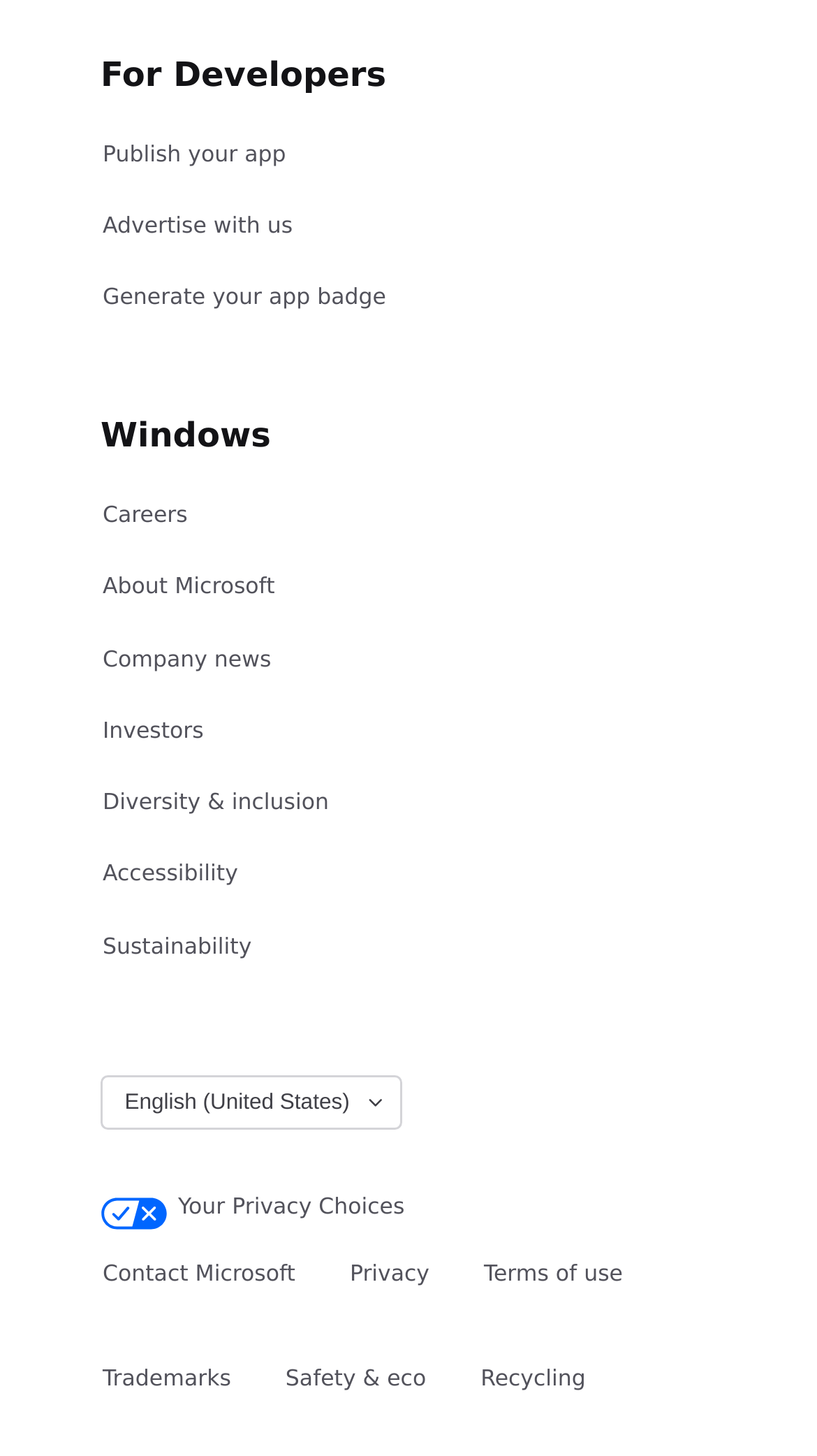What is the company name?
Please respond to the question with as much detail as possible.

The company name can be inferred from the generic element 'Windows' which is a well-known product of Microsoft, and also from the link 'About Microsoft' which suggests that the webpage is related to Microsoft.